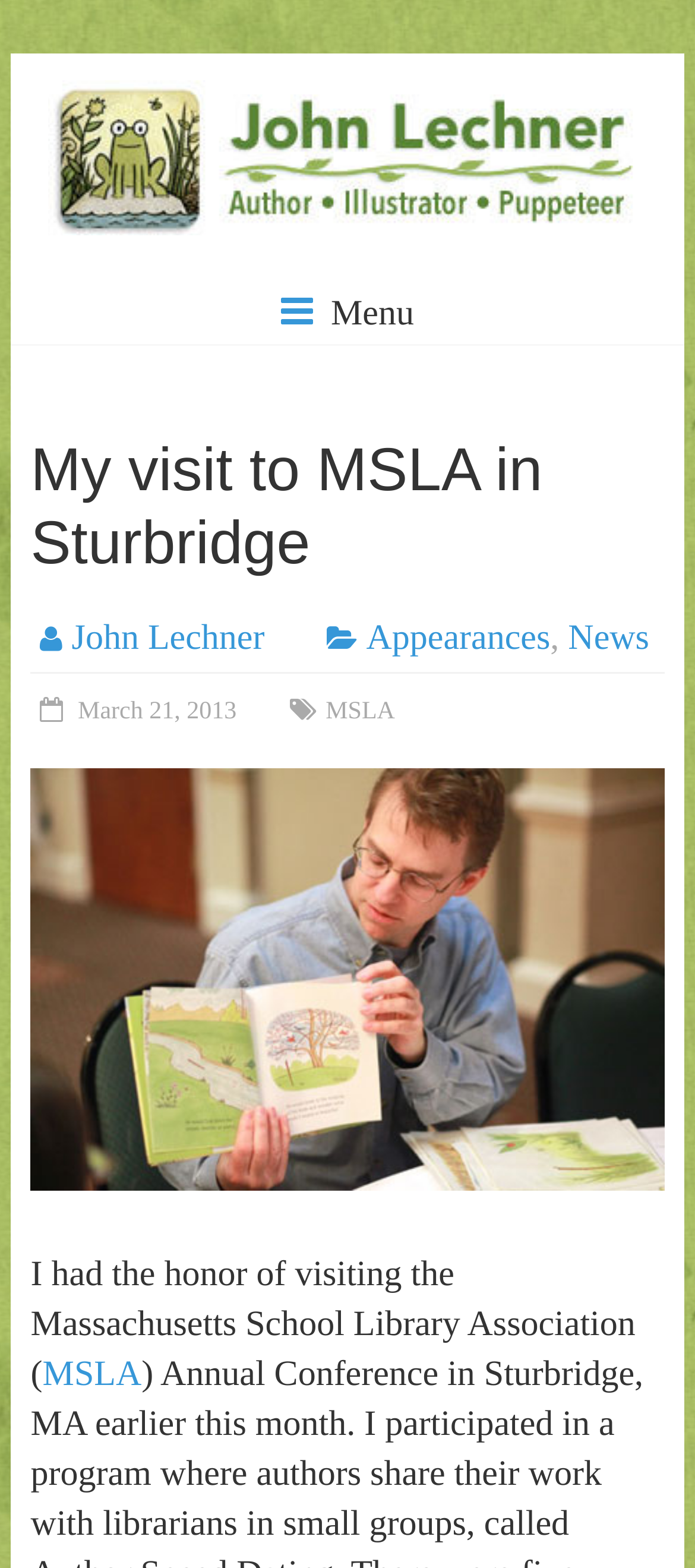What is the event described in the text?
Can you provide a detailed and comprehensive answer to the question?

I found the text 'I had the honor of visiting the Massachusetts School Library Association (' with the bounding box coordinates [0.044, 0.8, 0.914, 0.889], which suggests that the event being described is John Lechner's visit to MSLA.